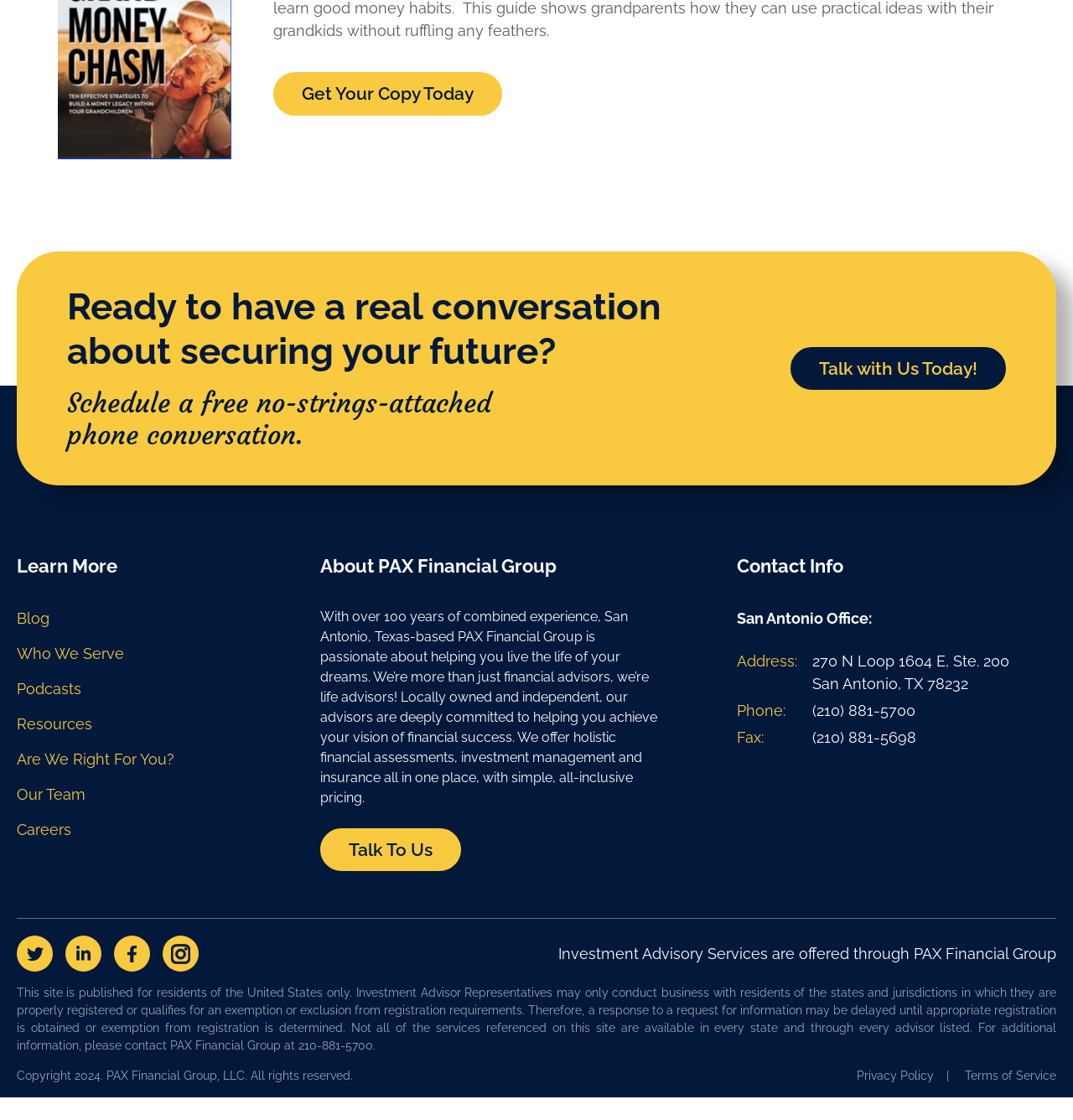What social media platforms does PAX Financial Group have a presence on?
Answer the question with a detailed and thorough explanation.

The webpage has links to PAX Financial Group's social media profiles on Twitter, LinkedIn, Facebook, and Instagram, indicating that the firm has a presence on these platforms.